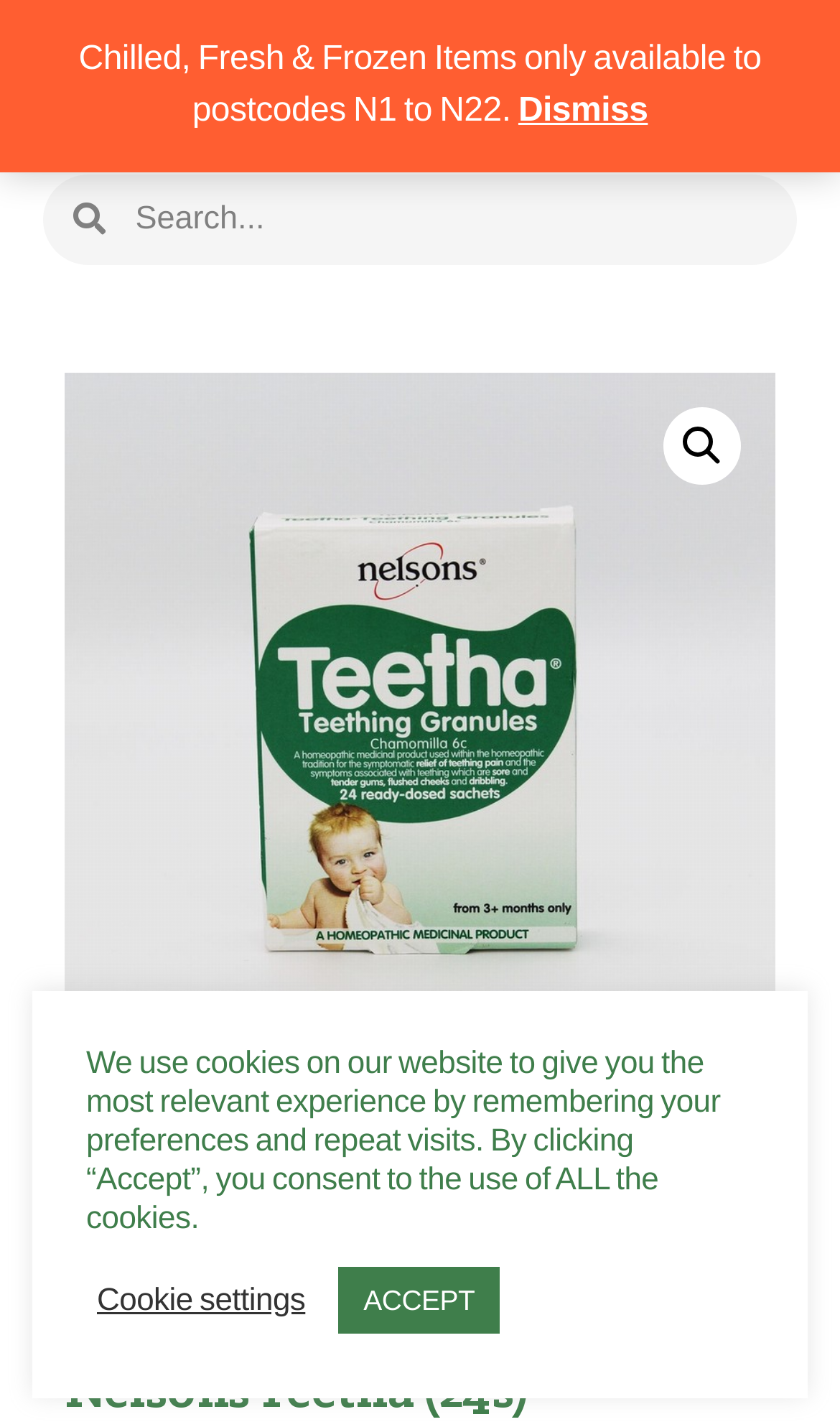What is the warning message at the top of the webpage?
Kindly answer the question with as much detail as you can.

I found a StaticText element at the top of the webpage with the text 'Chilled, Fresh & Frozen Items only available to postcodes N1 to N22.', which appears to be a warning message.